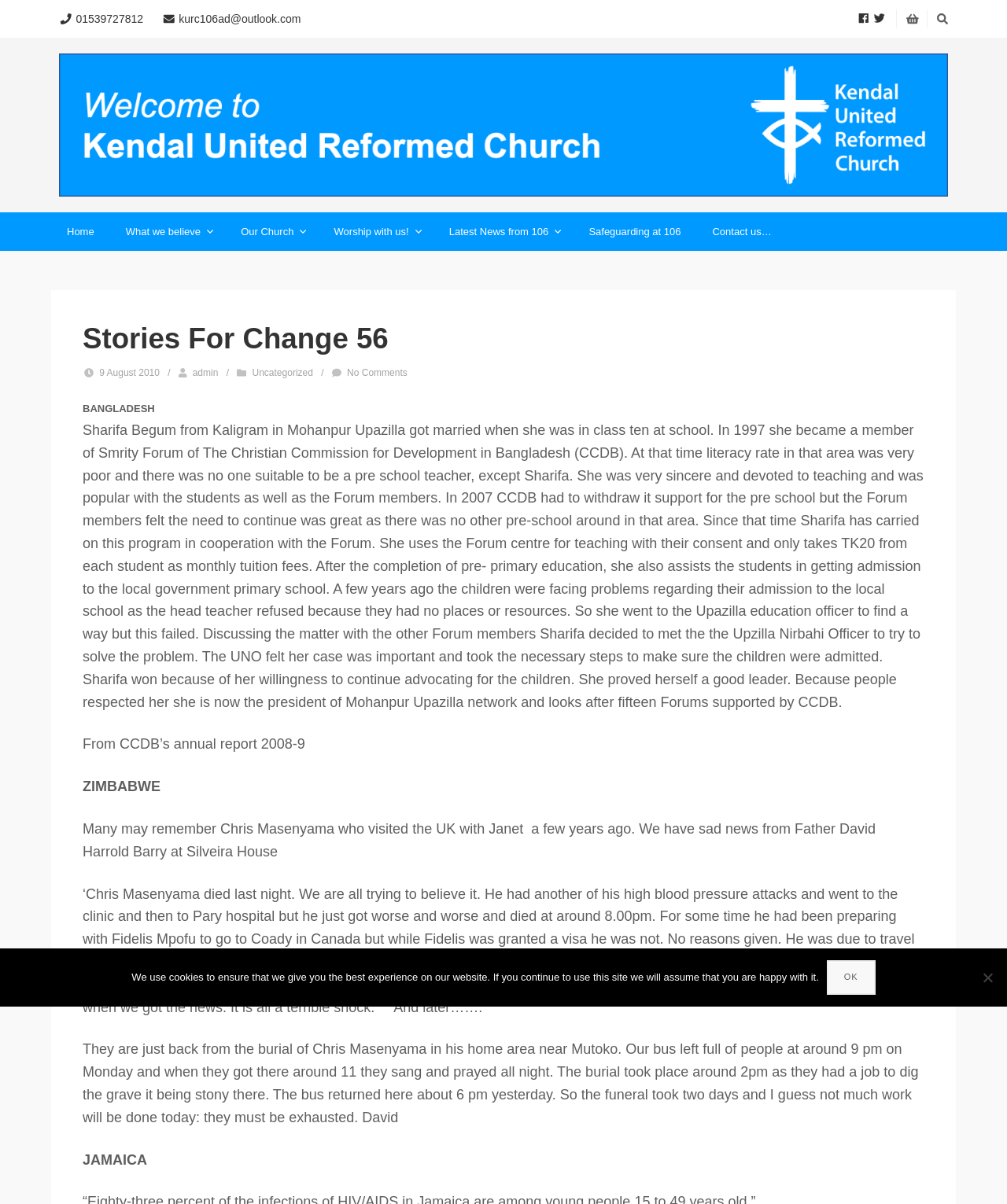Please identify the webpage's heading and generate its text content.

Stories For Change 56